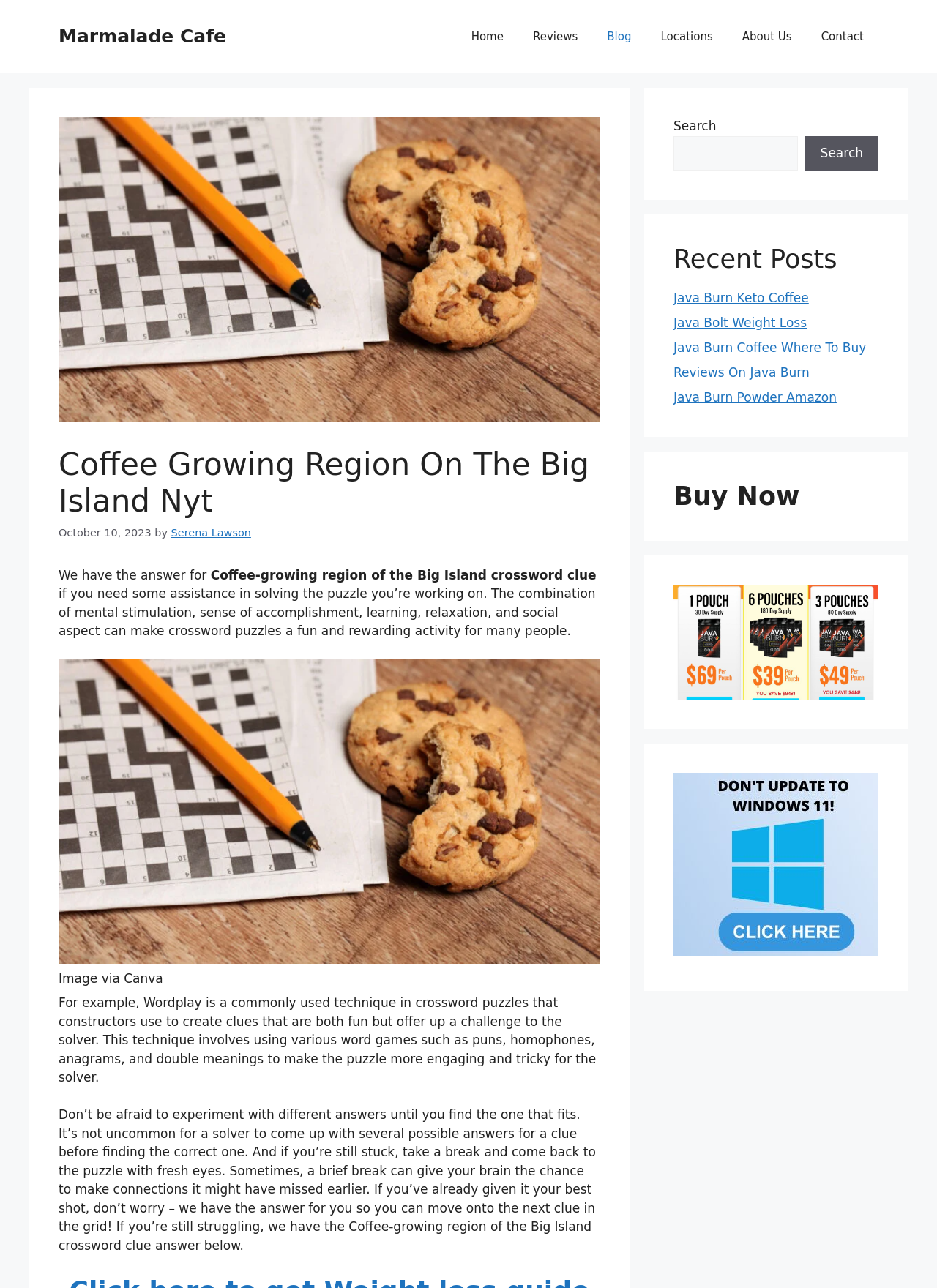Pinpoint the bounding box coordinates of the clickable element needed to complete the instruction: "View the 'Recent Posts'". The coordinates should be provided as four float numbers between 0 and 1: [left, top, right, bottom].

[0.719, 0.189, 0.938, 0.213]